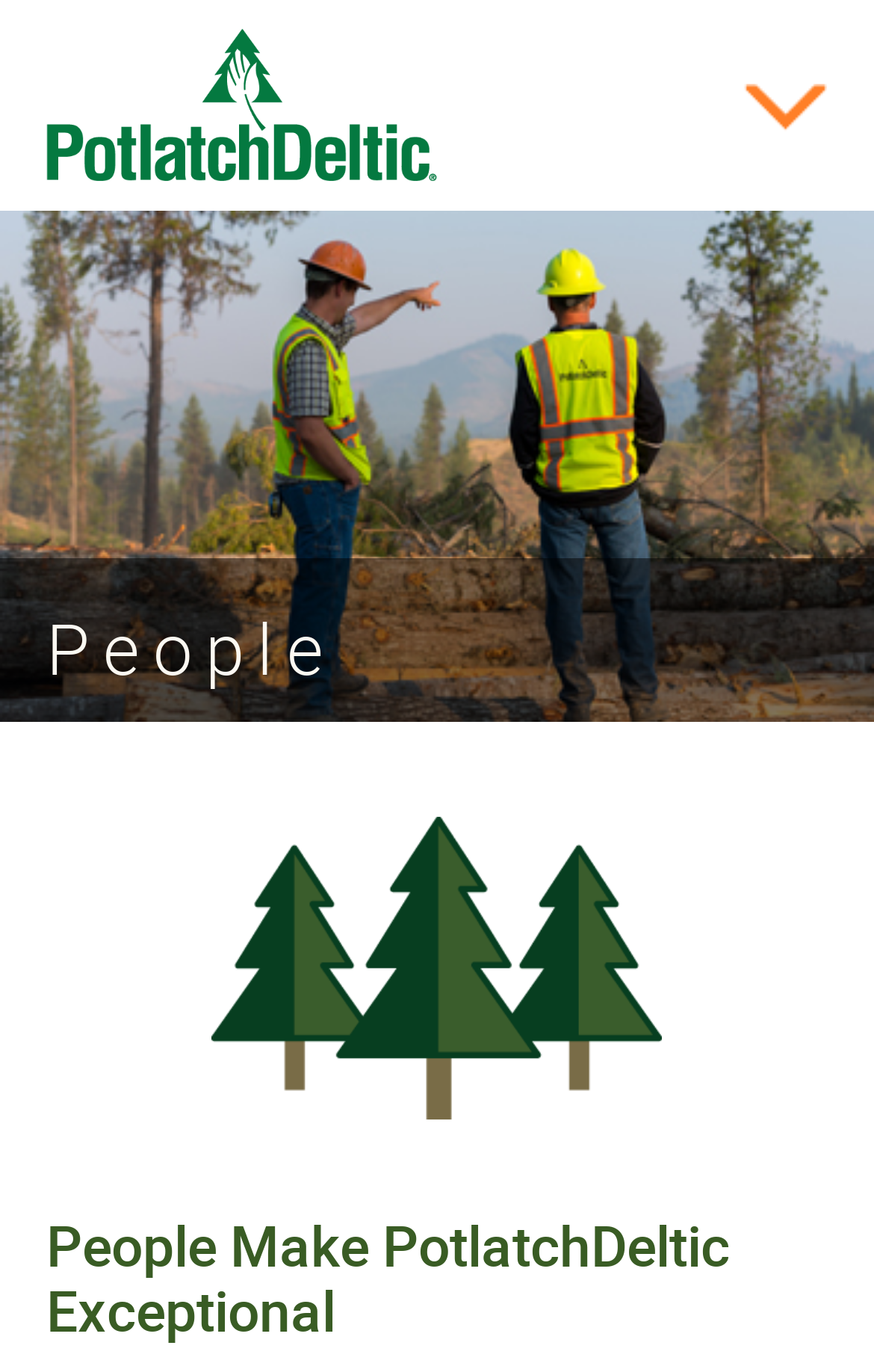Please give a succinct answer to the question in one word or phrase:
What is the main theme of this webpage?

Corporate Responsibility